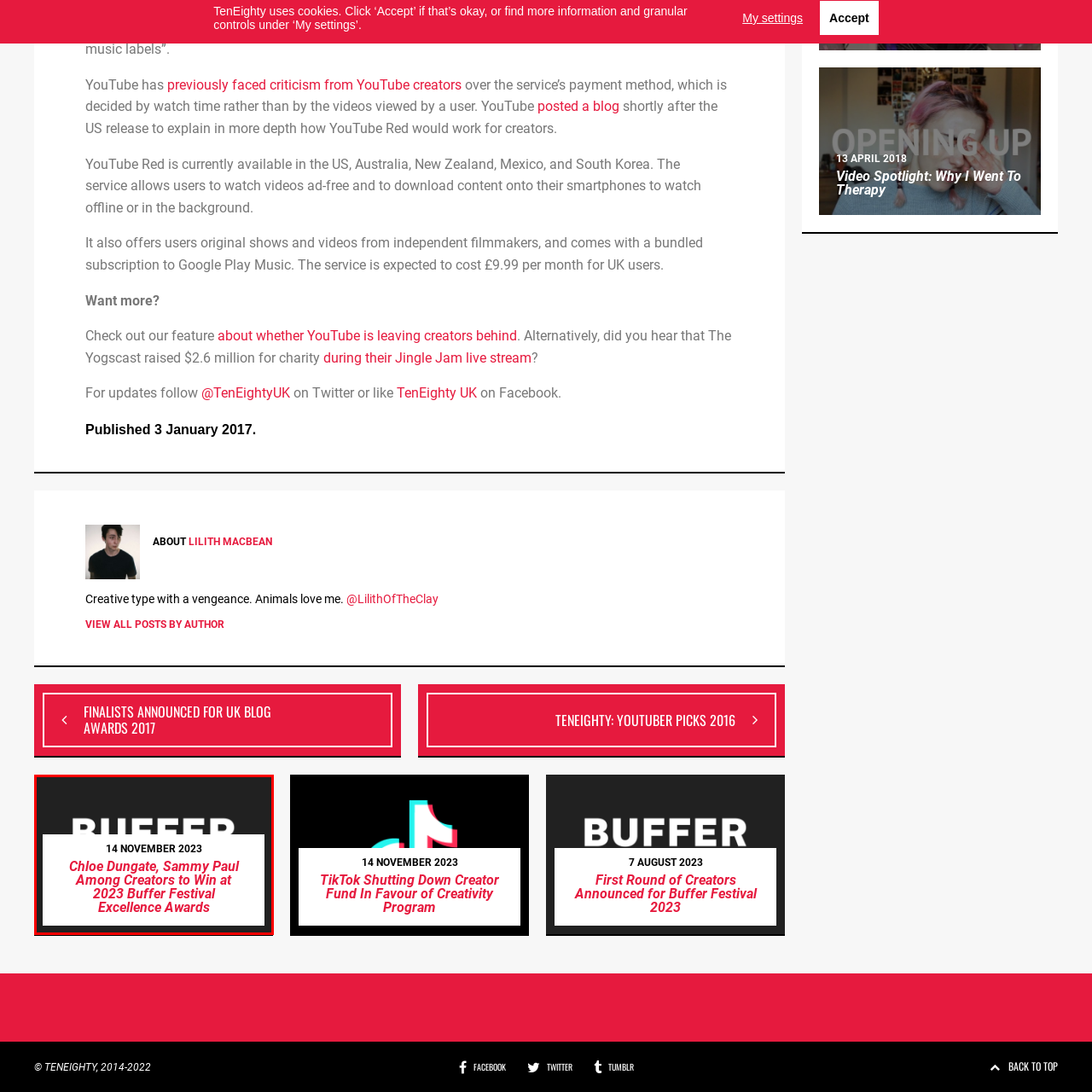Generate a thorough description of the part of the image enclosed by the red boundary.

The image features the logo of the Buffer Festival, prominently displaying the word "BUFFER" in bold, stylized text. Below the logo, the date "14 NOVEMBER 2023" is highlighted, along with a statement that reads, "Chloe Dungate, Sammy Paul Among Creators to Win at 2023 Buffer Festival Excellence Awards." This announcement showcases the achievements of creators recognized at the festival, celebrating their contributions to the platform and the content creator community. The design employs a striking contrast with the black backdrop, enhancing the visibility of the text and emphasizing the significance of the event.